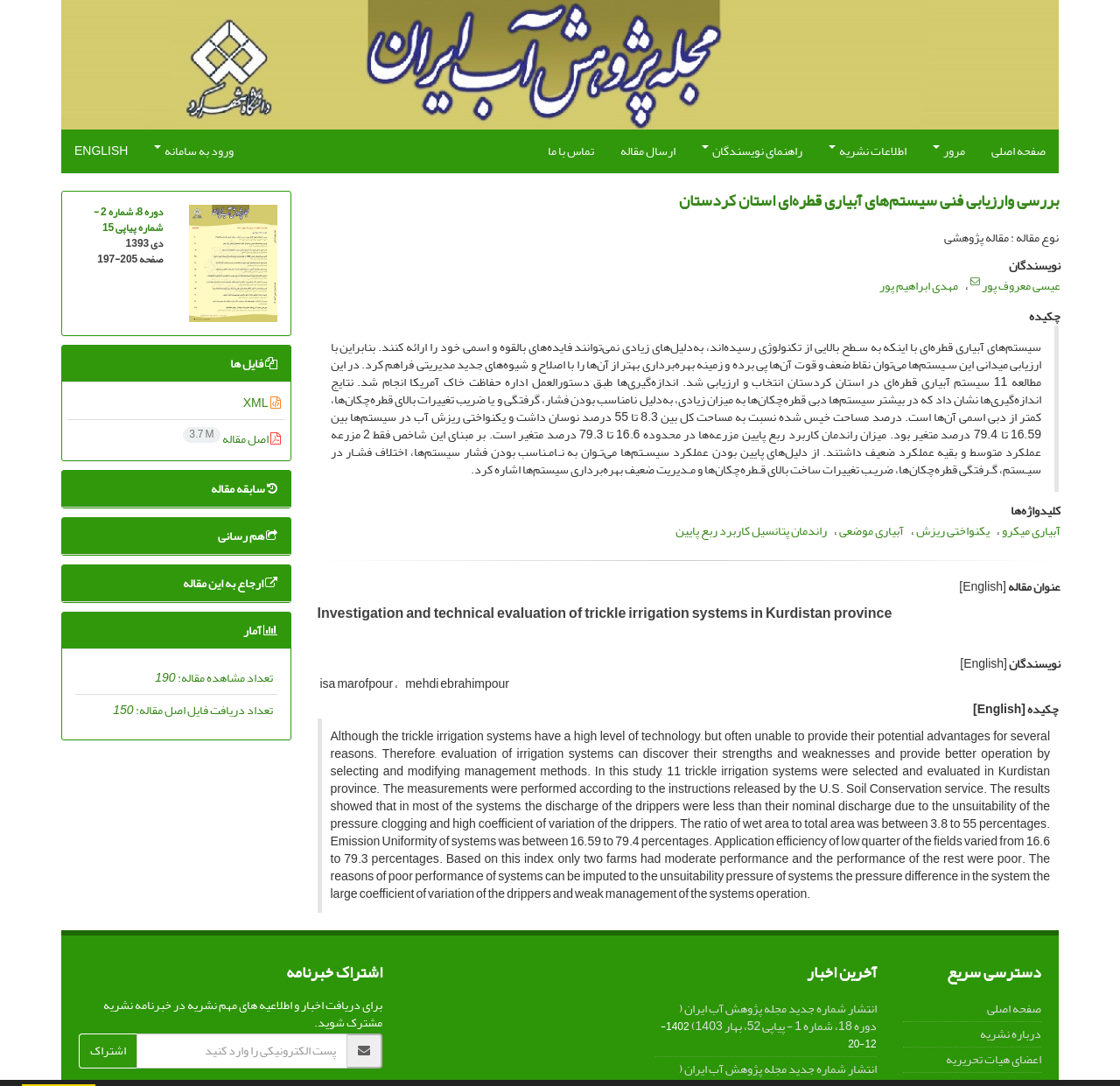Can you determine the main header of this webpage?

بررسی وارزیابی فنی سیستم‌های آبیاری قطره‌ای استان کردستان